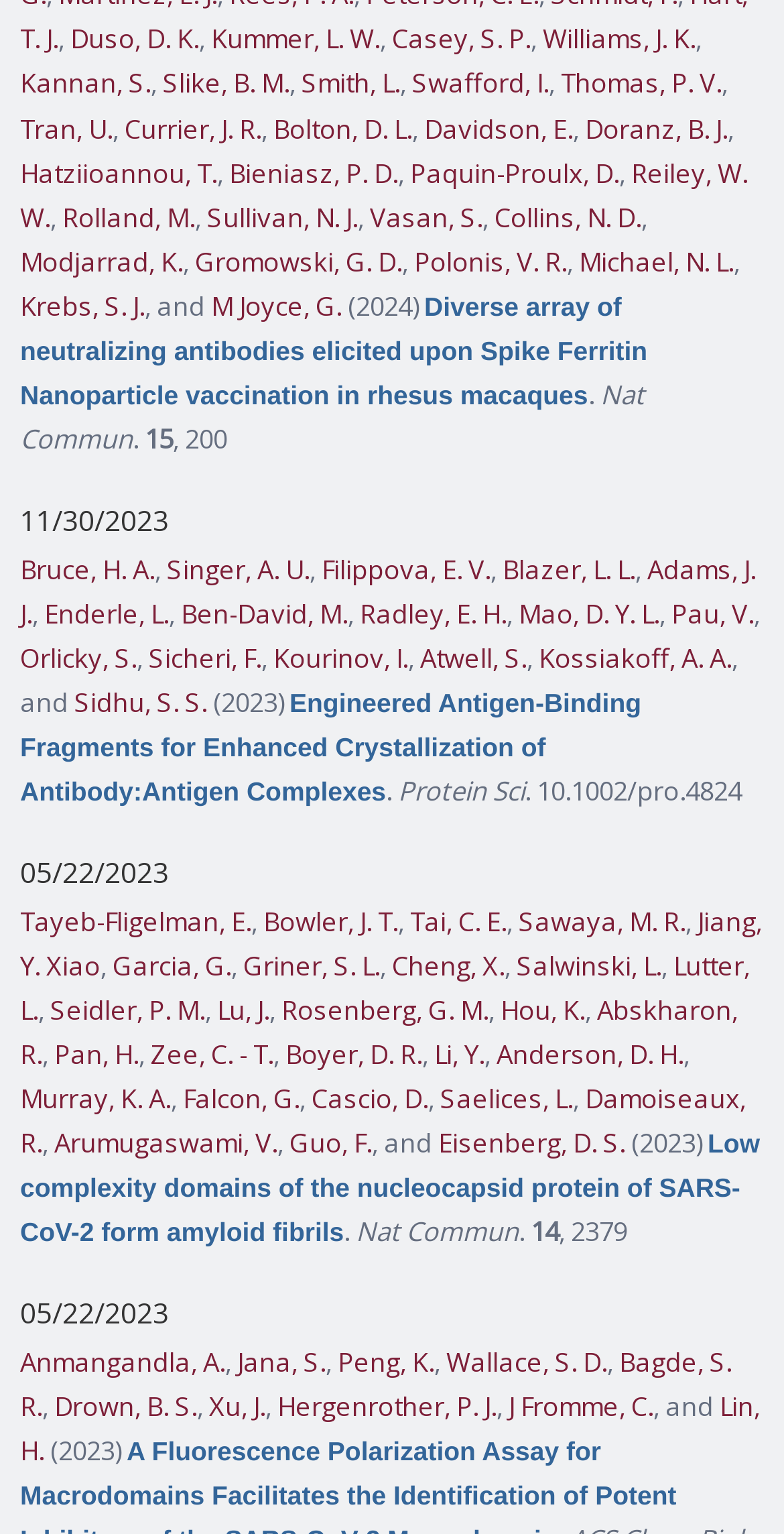Respond with a single word or phrase for the following question: 
What is the date of the first publication?

11/30/2023